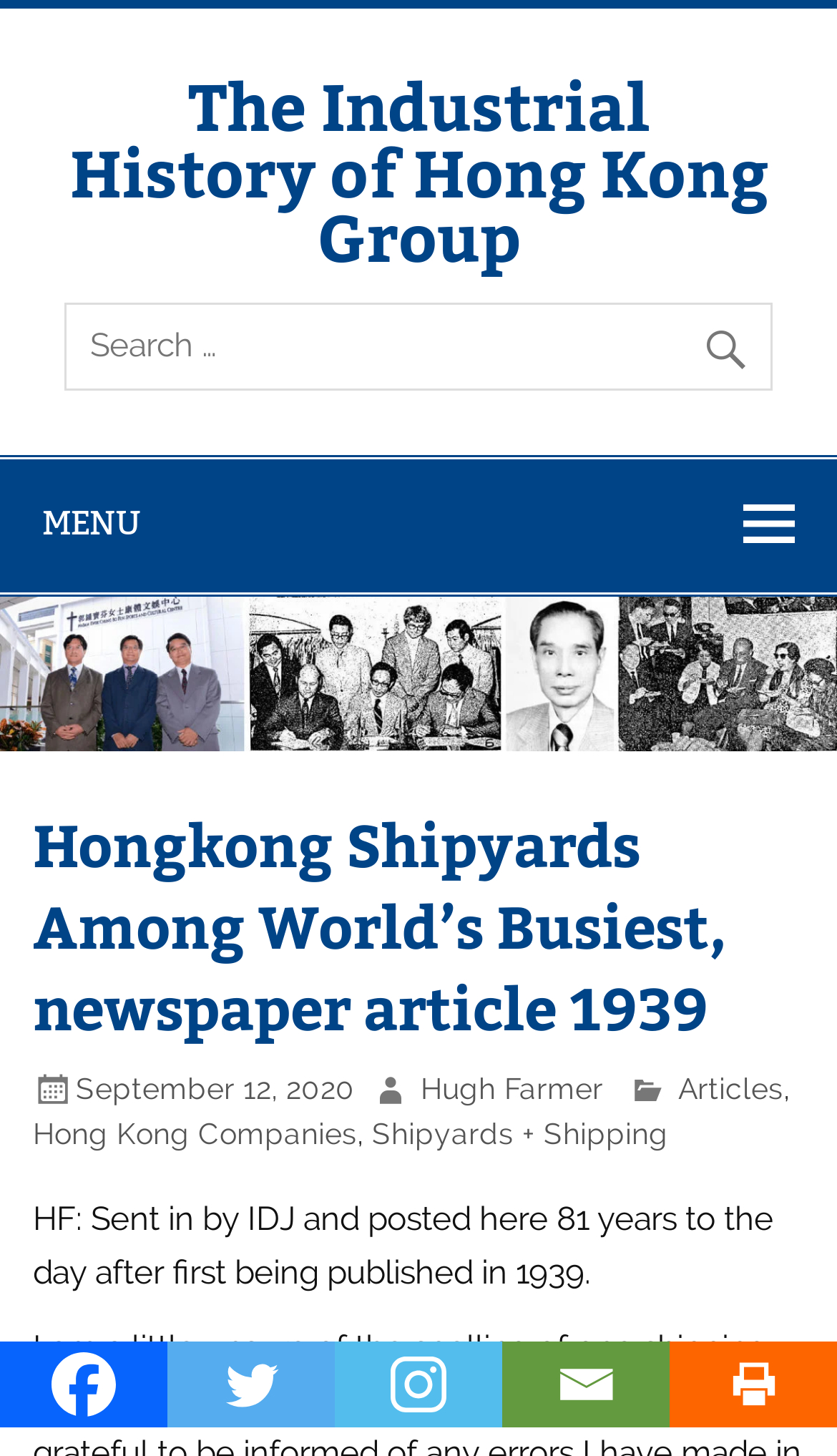What is the date of the newspaper article?
Please elaborate on the answer to the question with detailed information.

I found the answer by looking at the section below the main heading, where there is a link with the text 'September 12, 2020'. This suggests that the newspaper article was published on this date.